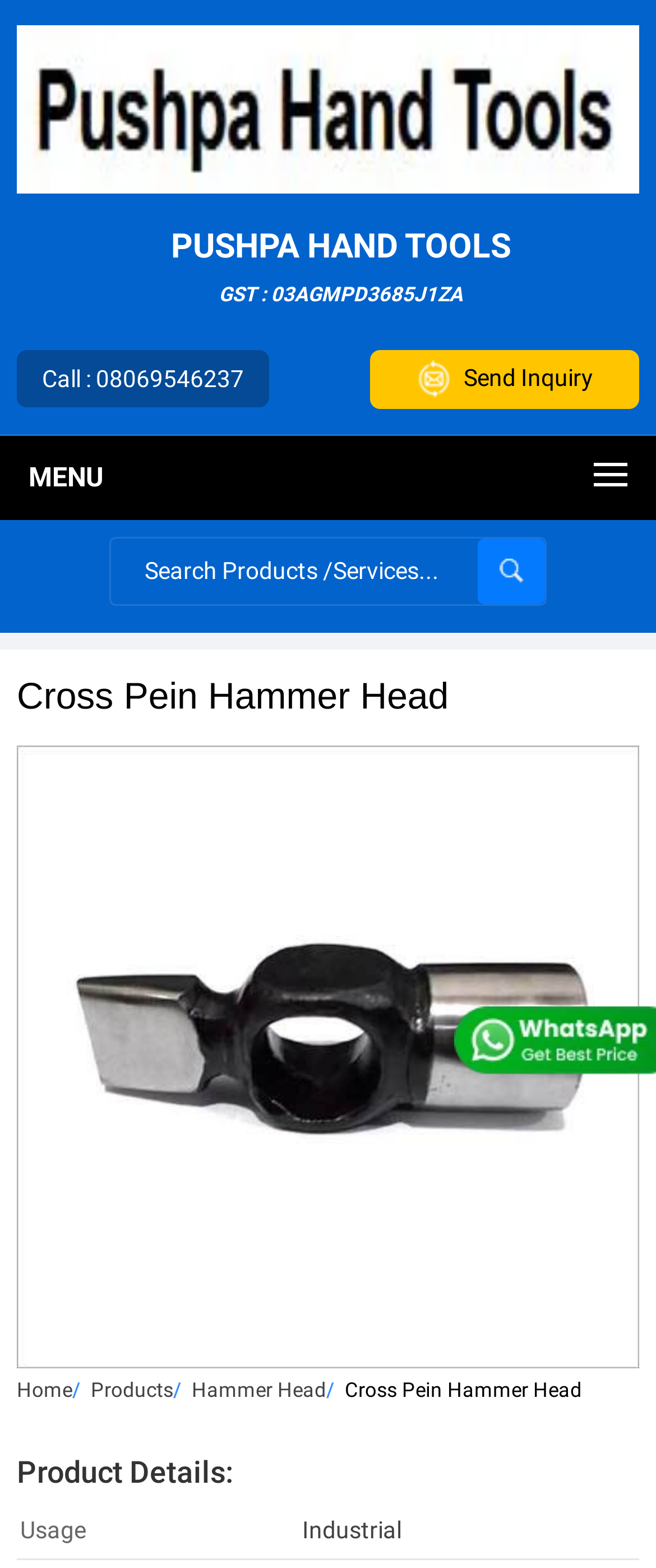Please determine the bounding box coordinates of the element to click on in order to accomplish the following task: "View contact information". Ensure the coordinates are four float numbers ranging from 0 to 1, i.e., [left, top, right, bottom].

None